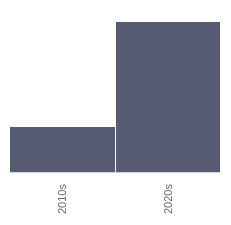Explain the image thoroughly, mentioning every notable detail.

The image displays a comparative bar graph showcasing data trends between two decades: the 2010s and the 2020s. The bar representing the 2020s is significantly taller than that of the 2010s, indicating a notable increase in whatever metric is being measured. Below the bars, the labels "2010s" and "2020s" provide clear reference points for the viewer, highlighting the temporal context of the data. This visual representation likely aims to underscore significant changes or developments that occurred from the 2010s to the 2020s, reflecting evolving trends or statistics relevant to the research presented by Karlye Dilts Stedman and collaborators.